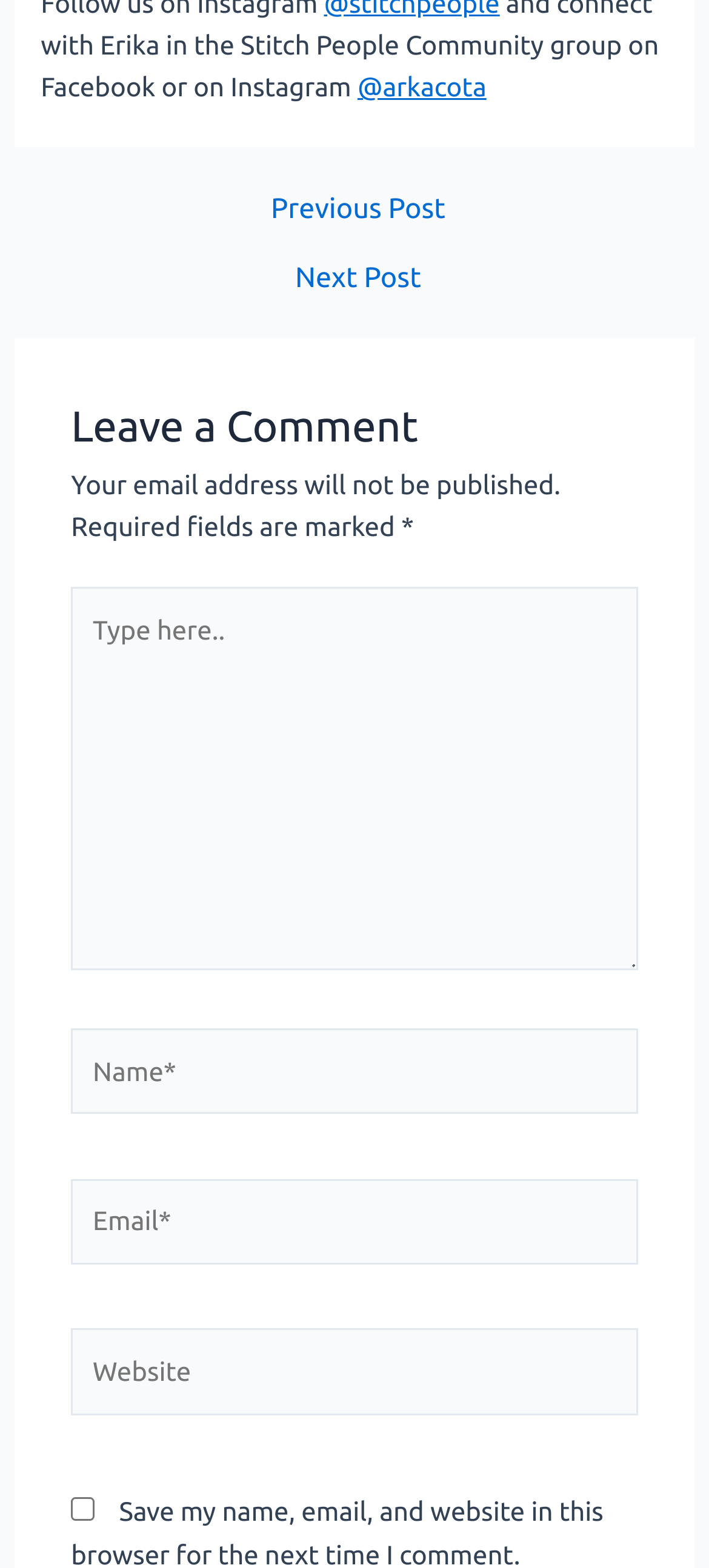Please predict the bounding box coordinates of the element's region where a click is necessary to complete the following instruction: "Click on 'More'". The coordinates should be represented by four float numbers between 0 and 1, i.e., [left, top, right, bottom].

None